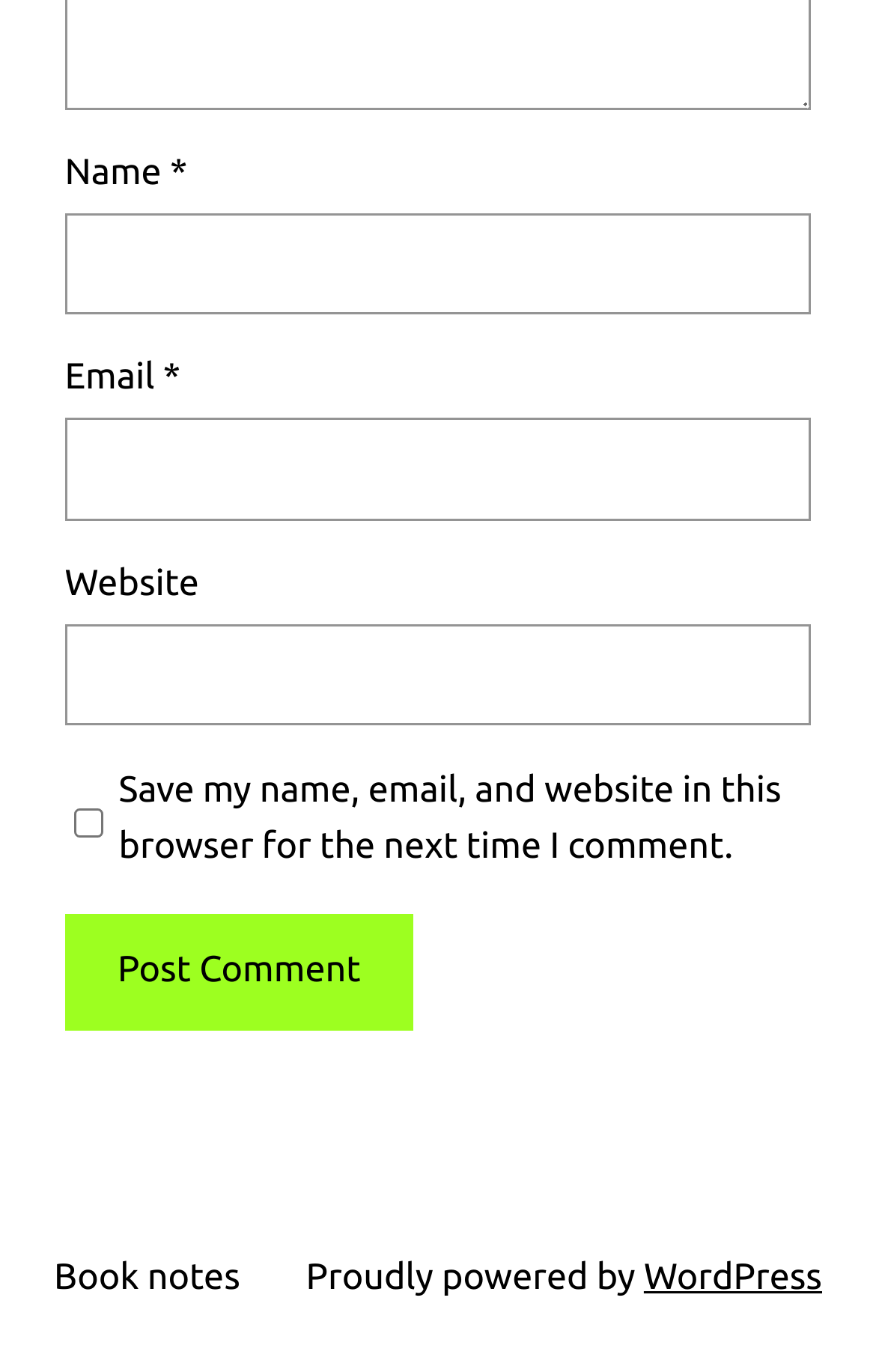Provide a brief response in the form of a single word or phrase:
What is the text below the comment form?

Proudly powered by